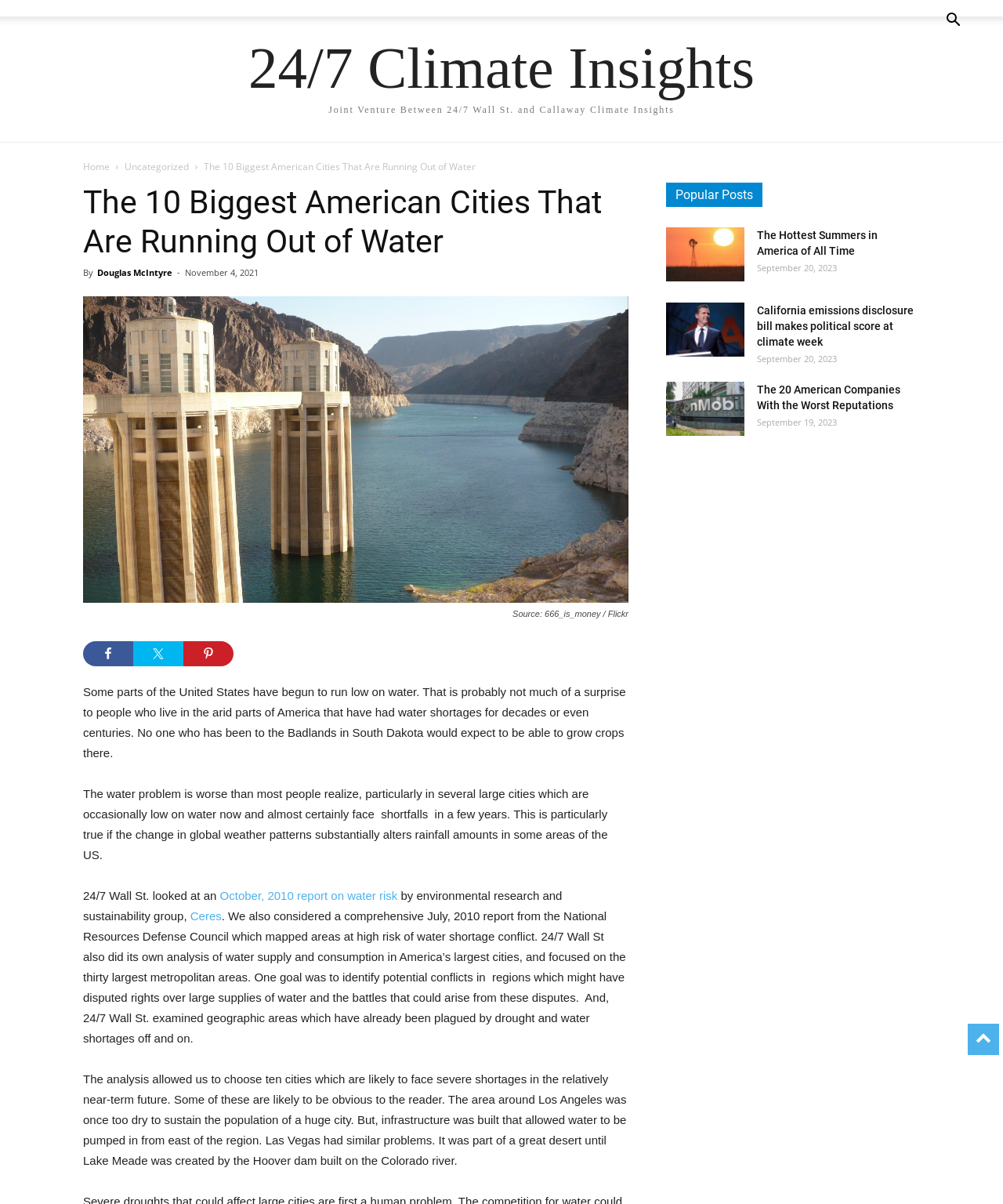Write an elaborate caption that captures the essence of the webpage.

This webpage is about the 10 biggest American cities that are running out of water, as indicated by the title "The 10 Biggest American Cities That Are Running Out of Water | 24/7 Climate Insights". At the top of the page, there is a button with an icon and a link to "24/7 Climate Insights Joint Venture Between 24/7 Wall St. and Callaway Climate Insights". Below this, there are links to "Home" and "Uncategorized".

The main content of the page is an article that discusses the water problem in the United States, particularly in large cities. The article is divided into several sections, with headings and paragraphs of text. There is also an image with a caption "Source: 666_is_money / Flickr" and social media sharing links.

To the right of the main content, there is a section titled "Popular Posts" that lists several articles with links, images, and timestamps. These articles appear to be related to climate and environmental topics.

Overall, the webpage has a simple layout with a focus on the main article and a sidebar with related content.